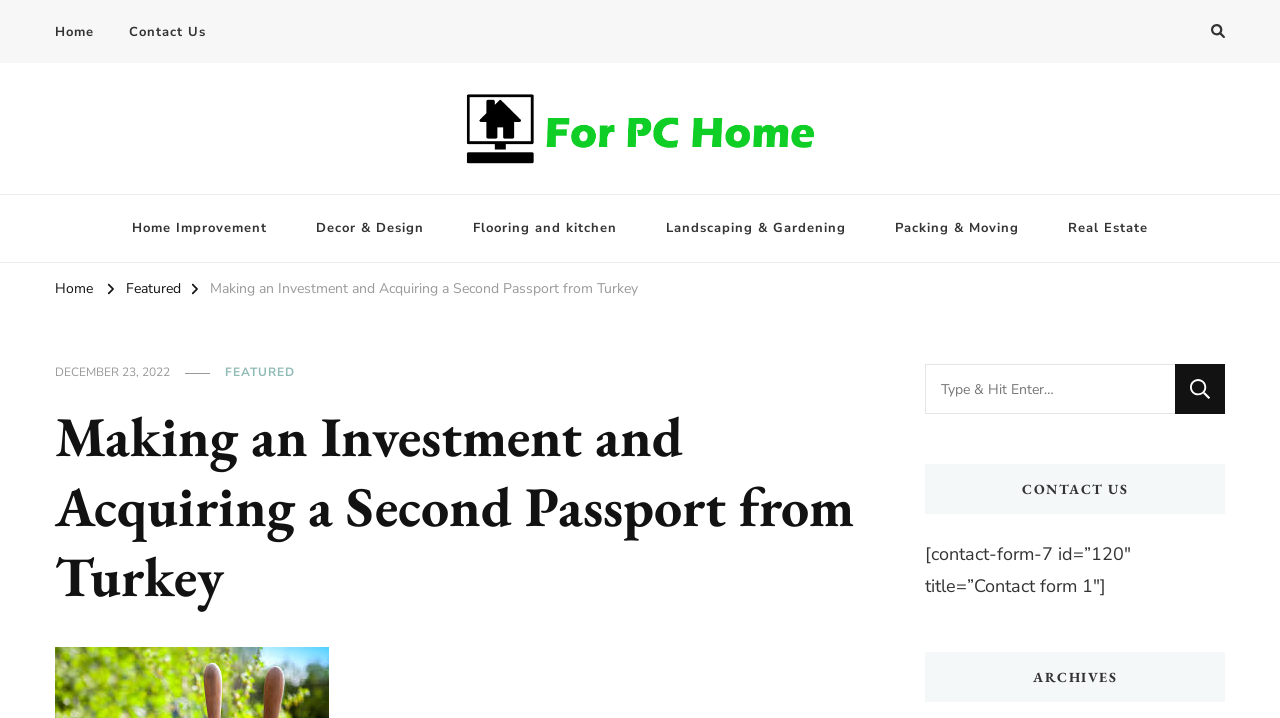What is the main topic of the webpage?
Please respond to the question thoroughly and include all relevant details.

Based on the webpage's content, particularly the heading 'Making an Investment and Acquiring a Second Passport from Turkey', it is clear that the main topic of the webpage is related to investing in Turkey and acquiring a second passport.